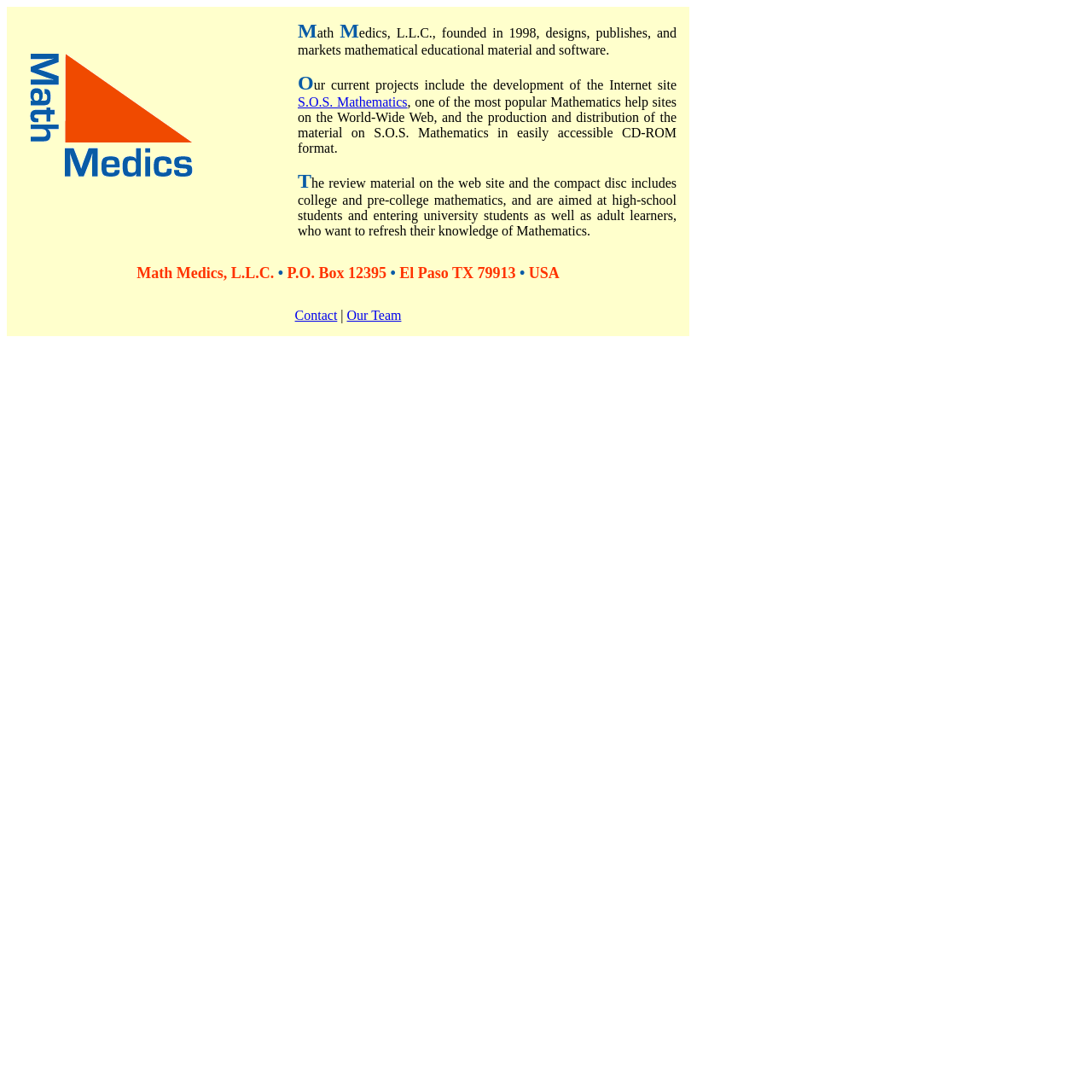Illustrate the webpage's structure and main components comprehensively.

The webpage is about Math Medics, L.L.C., a company that designs, publishes, and markets mathematical educational materials and software. At the top-left corner, there is a small image. To the right of the image, there is a paragraph of text that describes the company's projects, including the development of the S.O.S. Mathematics website and CD-ROM format materials. The text also mentions the target audience, which includes high school students, entering university students, and adult learners.

Below the paragraph, there is a row of text that displays the company's address, including a post office box, city, state, and country. Underneath the address, there is a row of links, with "Contact" on the left and "Our Team" on the right. The "S.O.S. Mathematics" link is embedded within the descriptive paragraph. Overall, the webpage has a simple layout with a focus on providing information about the company and its projects.